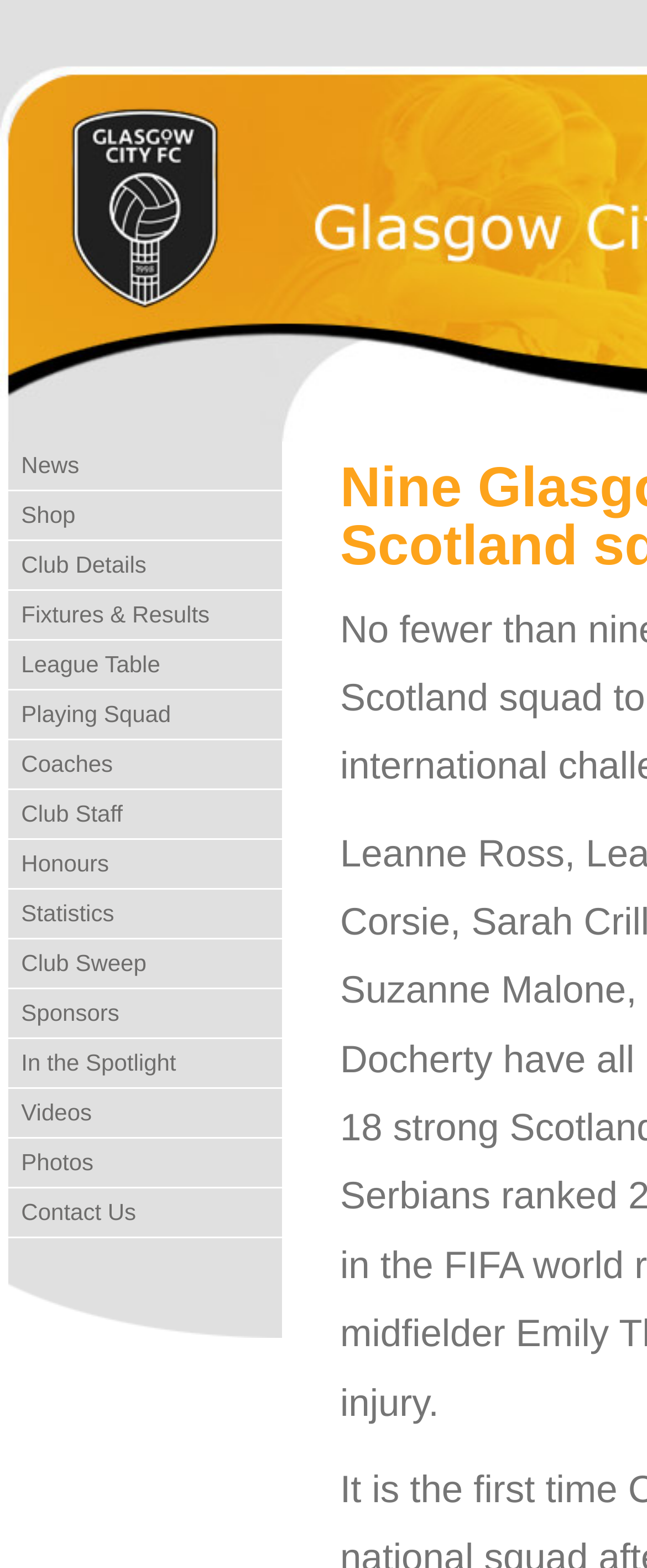Pinpoint the bounding box coordinates of the element you need to click to execute the following instruction: "Check the fixtures and results". The bounding box should be represented by four float numbers between 0 and 1, in the format [left, top, right, bottom].

[0.013, 0.377, 0.436, 0.408]